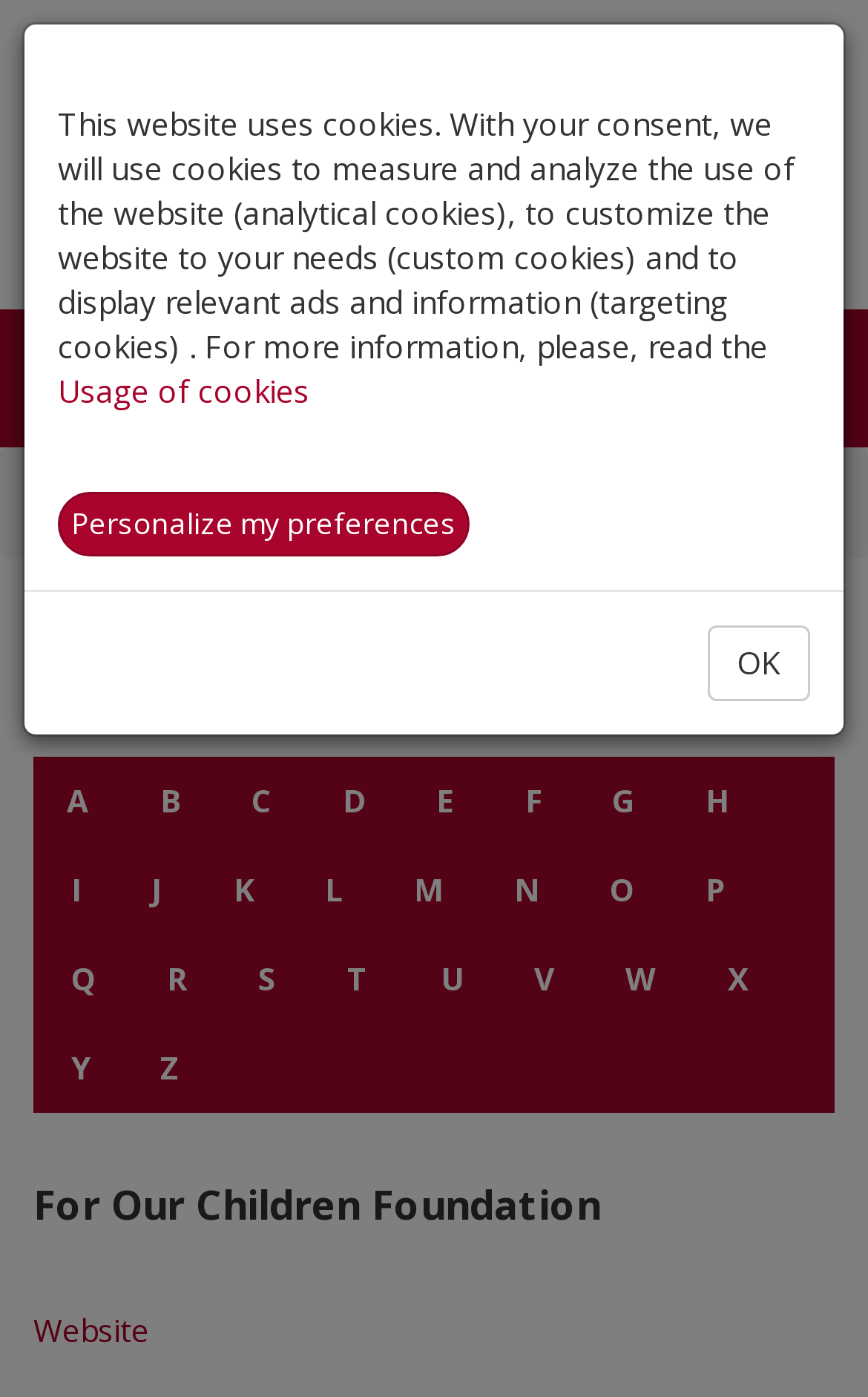What is the name of the business community?
Give a one-word or short phrase answer based on the image.

Bulgarian Business Leaders Forum